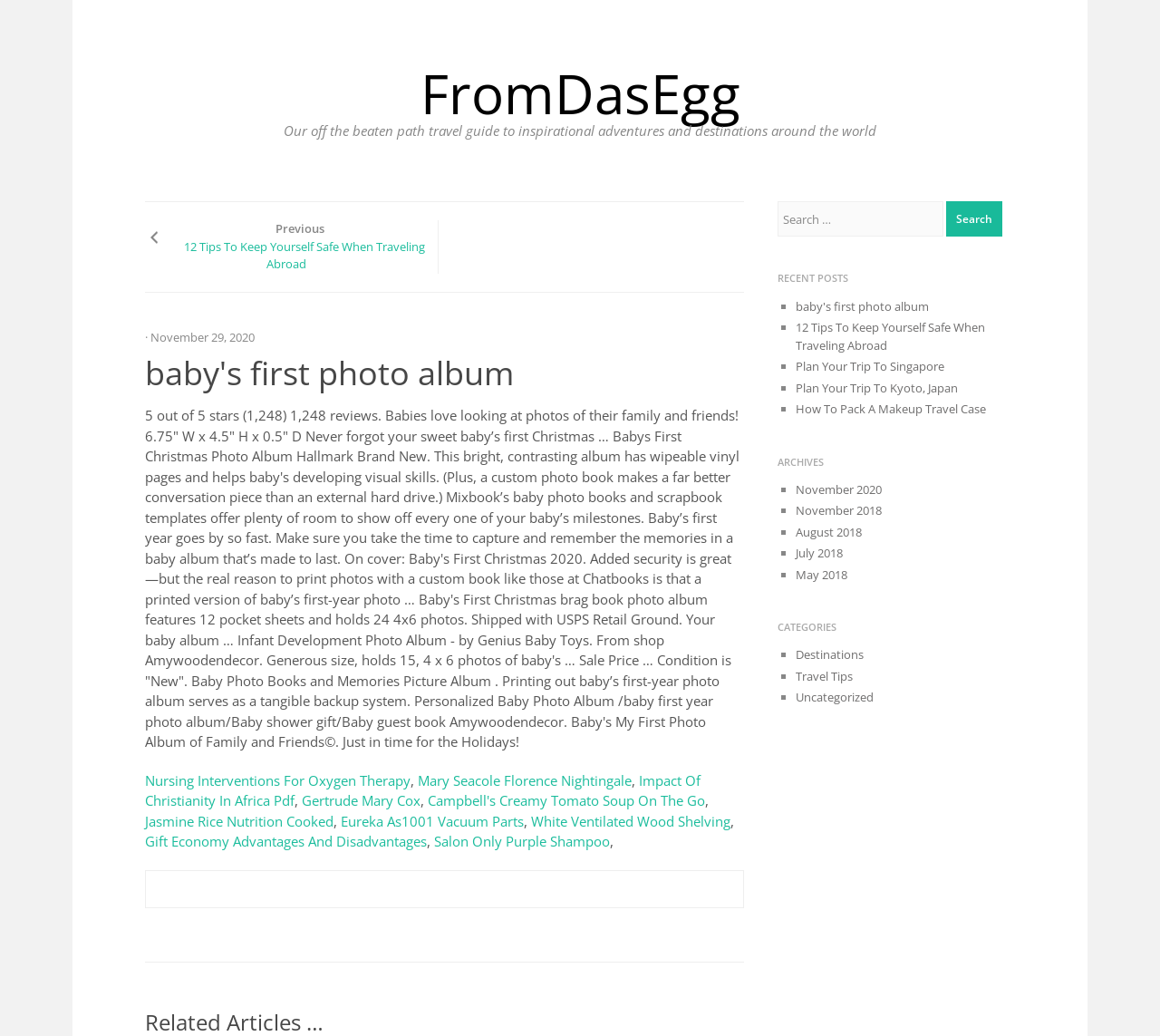How many photos can the album hold?
Answer the question with as much detail as possible.

The album can hold 24 4x6 photos, as mentioned in the description of the 'Baby's First Christmas brag book photo album'.